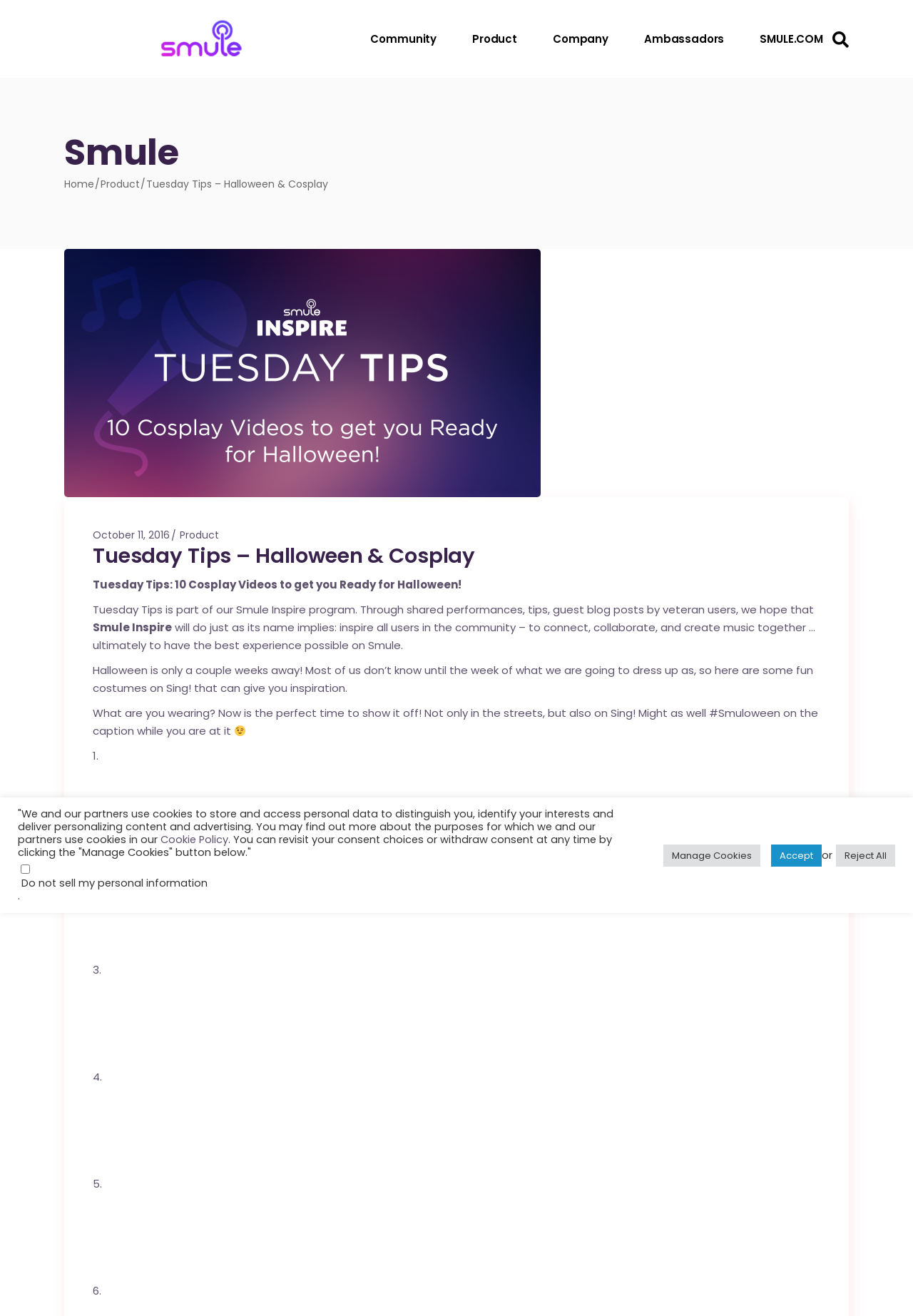Convey a detailed summary of the webpage, mentioning all key elements.

The webpage is about Tuesday Tips, a part of the Smule Inspire program, which provides tips and inspiration for users. At the top left corner, there is a logo of Smule, accompanied by a navigation menu with links to Community, Product, Company, Ambassadors, and SMULE.COM. Below the logo, there is a heading that reads "Smule" and a link to the home page.

The main content of the webpage is about Halloween and cosplay, with a title "Tuesday Tips: 10 Cosplay Videos to get you Ready for Halloween!" and a brief description of the Smule Inspire program. There are two paragraphs of text that discuss the importance of inspiration and creativity in the community, followed by a call to action to show off Halloween costumes on Sing!.

Below the text, there is a list of 10 cosplay videos, each represented by an iframe and a list marker (1., 2., ..., 10.). The videos are likely embedded from another source, such as YouTube.

At the bottom of the page, there is a section about cookies and personal data, with a link to the Cookie Policy and options to manage cookies, accept, or reject all. There is also a checkbox to opt-out of selling personal information.

Throughout the page, there are several images, including the Smule logo, a logo dark image, and an emoji 😉. The overall layout is organized, with clear headings and concise text, making it easy to navigate and read.